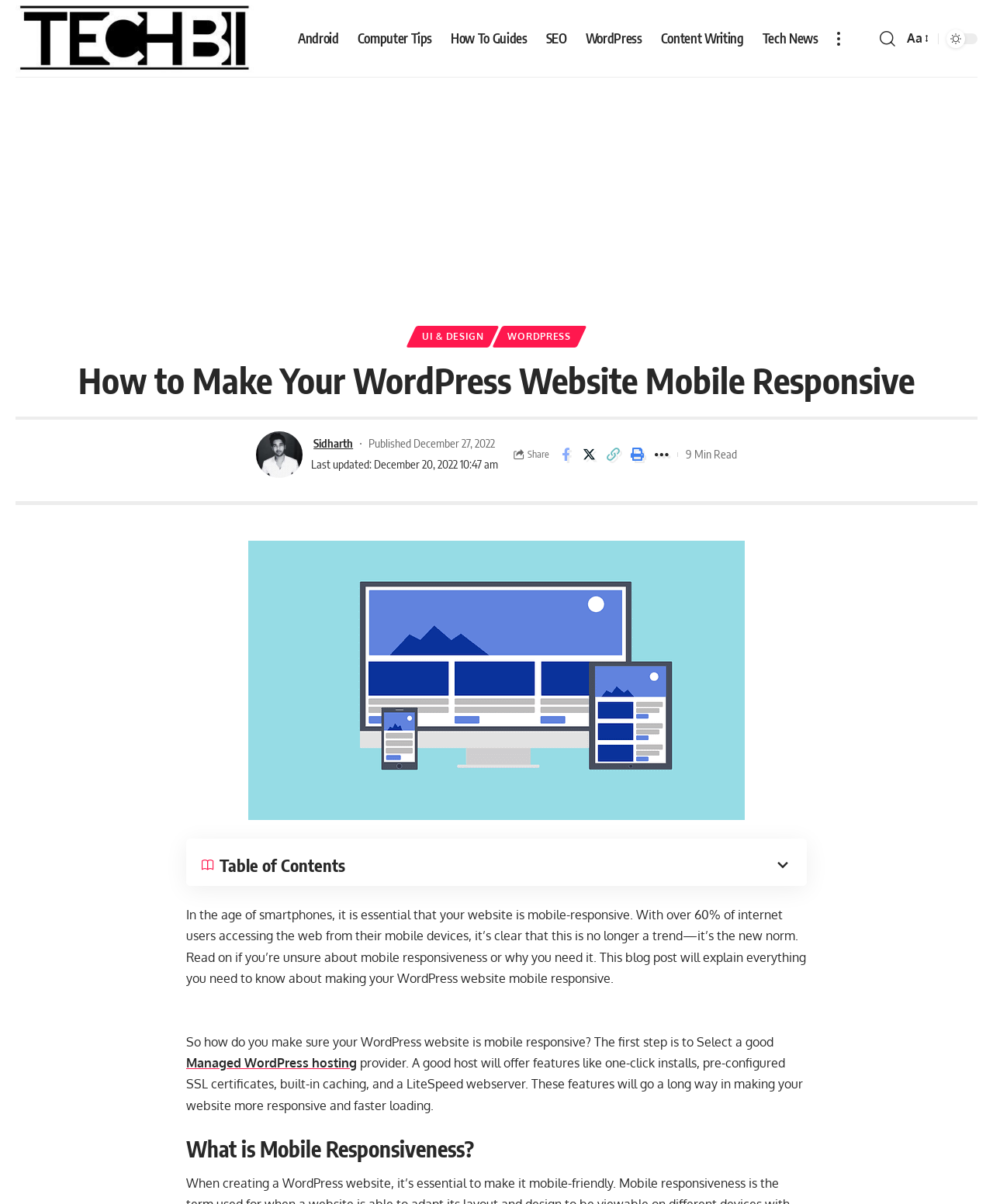What is the first step to make a WordPress website mobile responsive?
Please provide a single word or phrase as your answer based on the screenshot.

Select a good Managed WordPress hosting provider